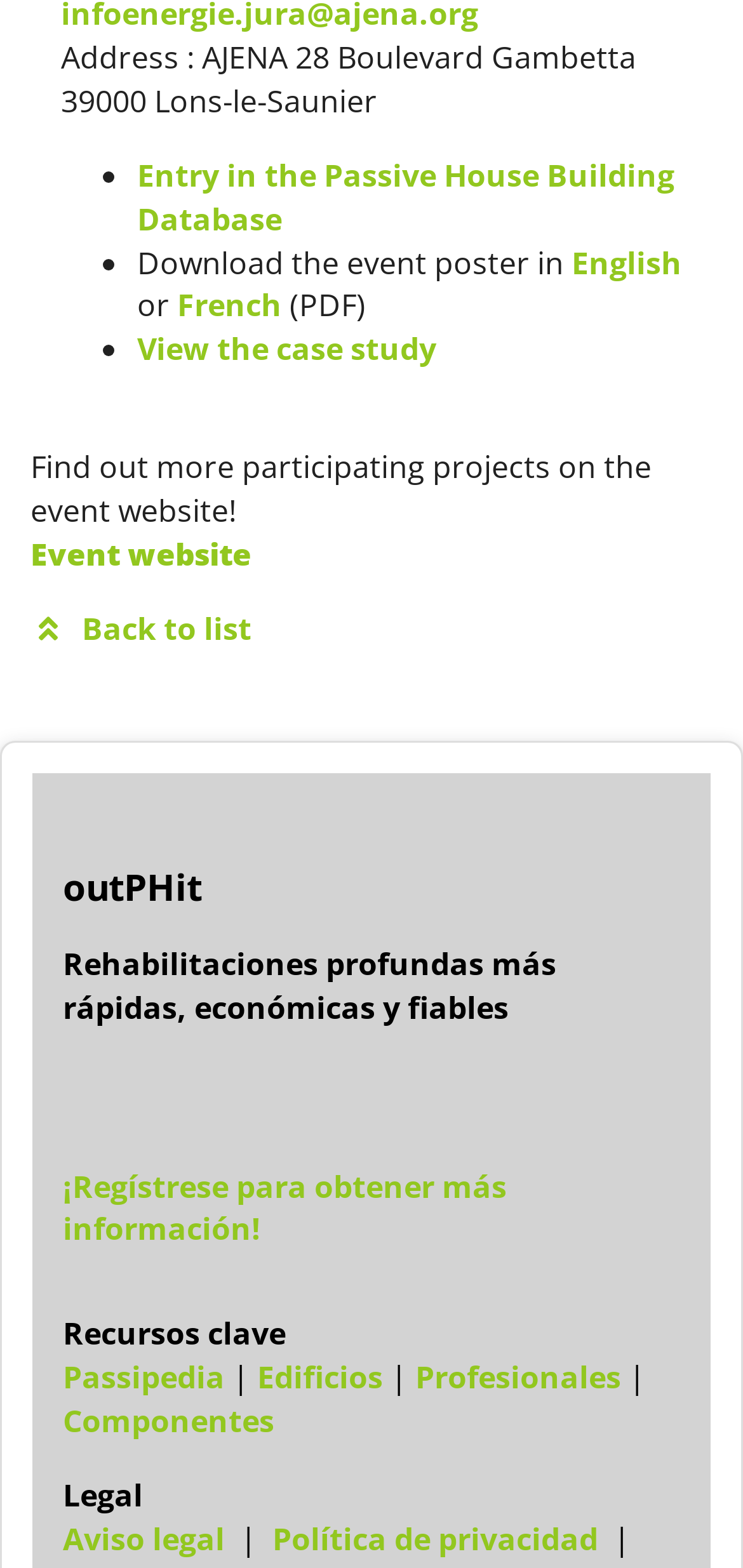Identify the bounding box coordinates for the element you need to click to achieve the following task: "Download the event poster in English". Provide the bounding box coordinates as four float numbers between 0 and 1, in the form [left, top, right, bottom].

[0.769, 0.154, 0.918, 0.18]